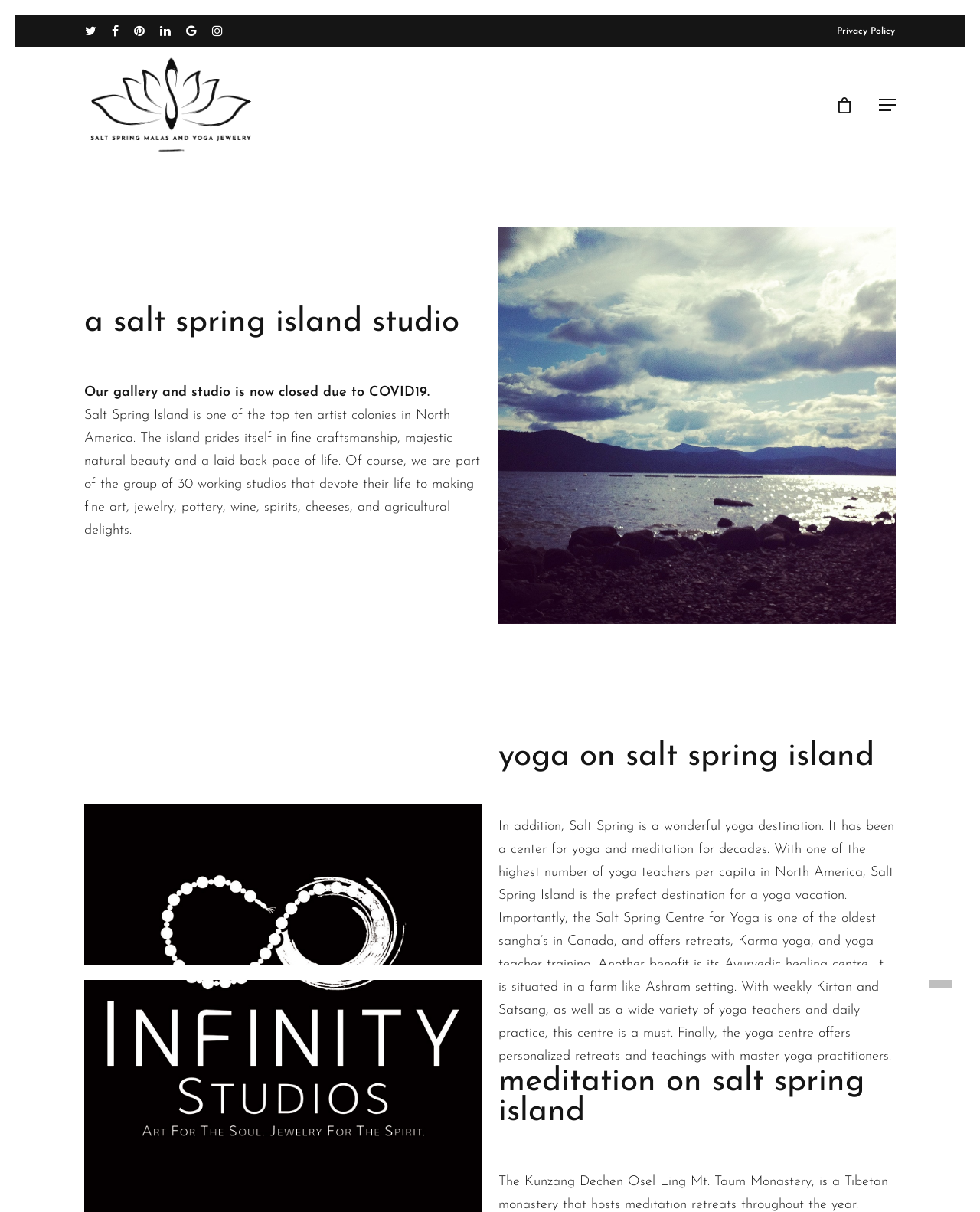Based on the provided description, "Mala Beads Meanings", find the bounding box of the corresponding UI element in the screenshot.

[0.793, 0.397, 0.967, 0.416]